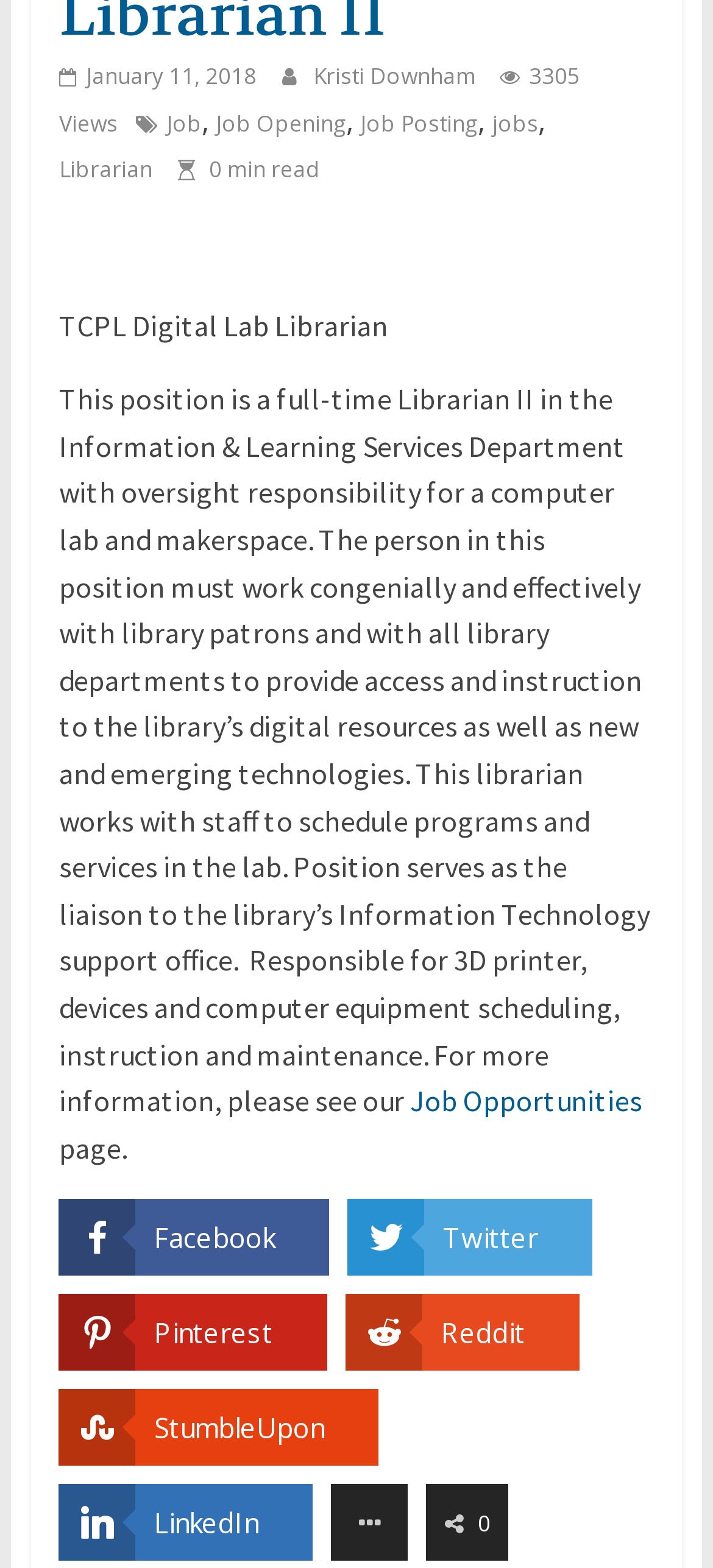What is the job title?
Look at the image and respond with a single word or a short phrase.

TCPL Digital Lab Librarian